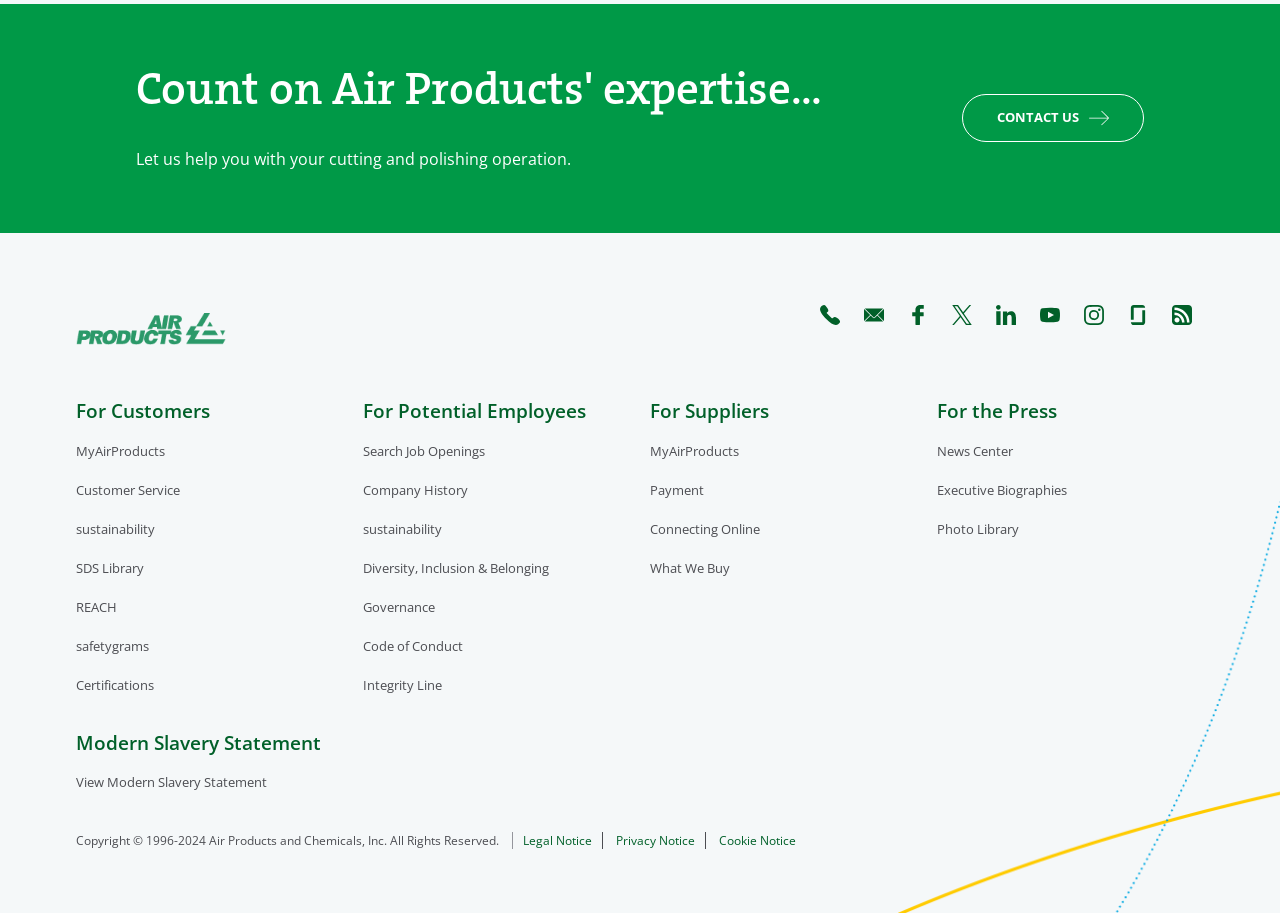What is the 'MyAirProducts' link for?
Answer the question with a single word or phrase by looking at the picture.

For customers and suppliers